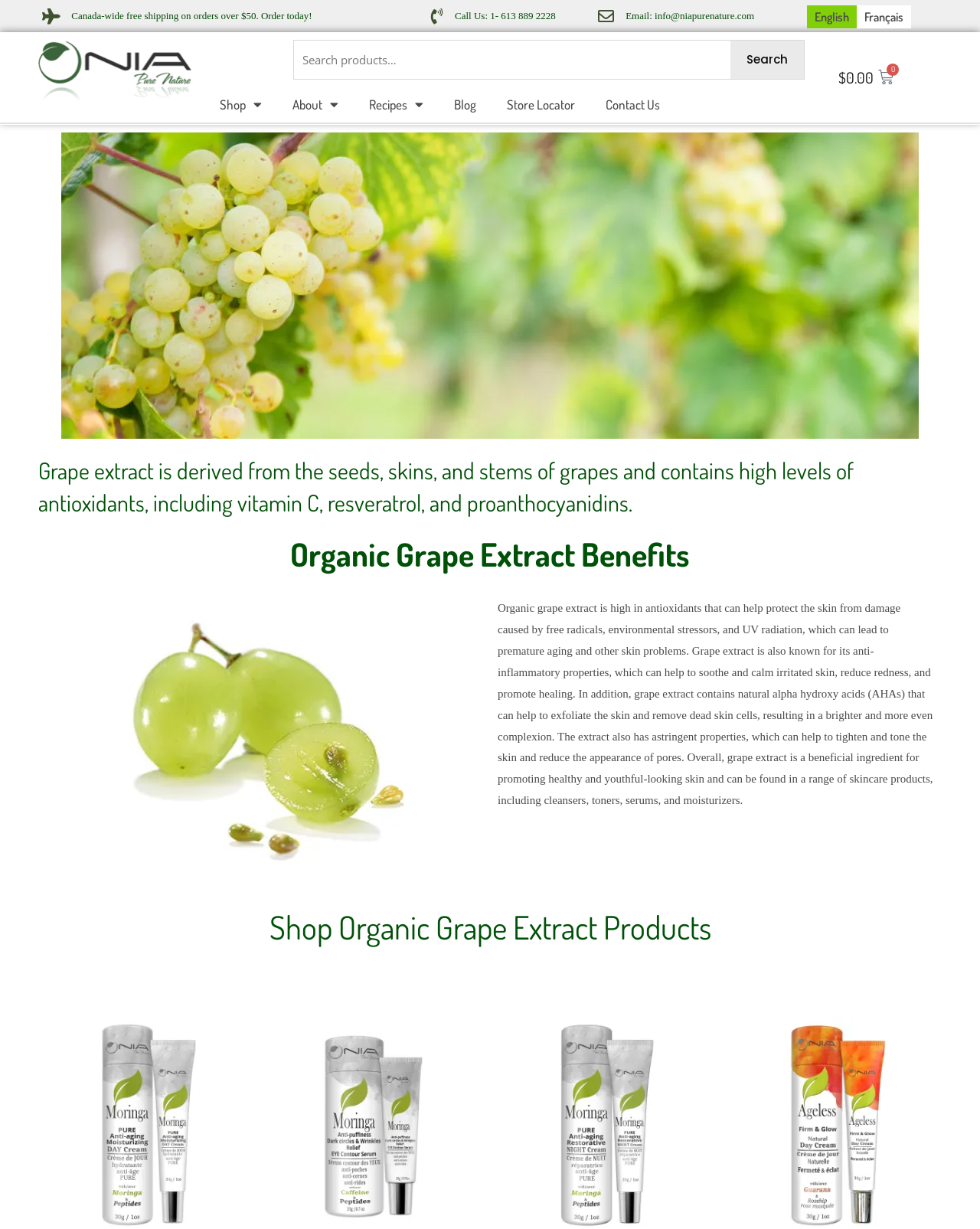What is the benefit of grape extract for the skin? Refer to the image and provide a one-word or short phrase answer.

Protect from damage